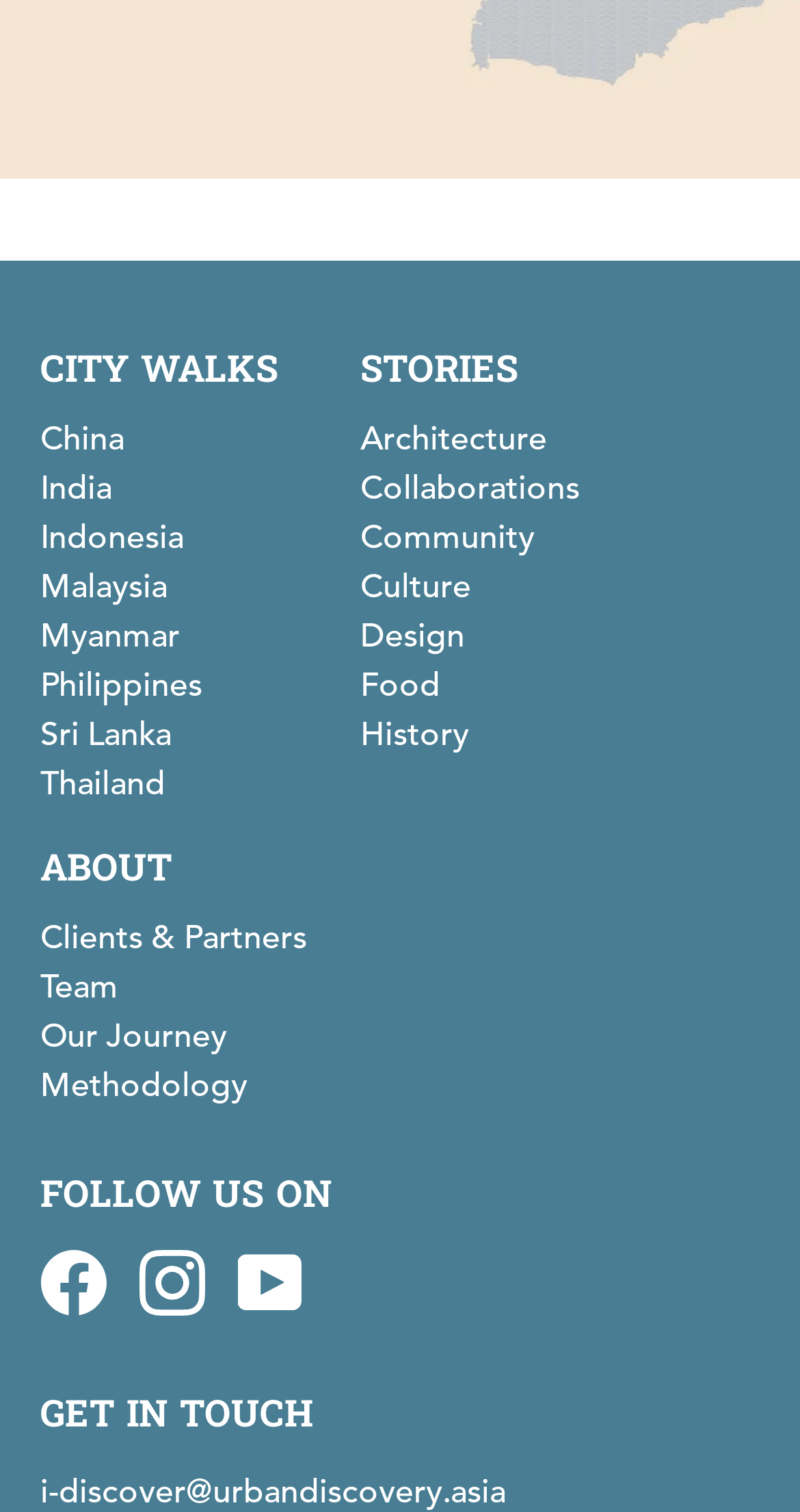Provide a brief response to the question below using one word or phrase:
What is the topic of the second heading?

Bung Karno